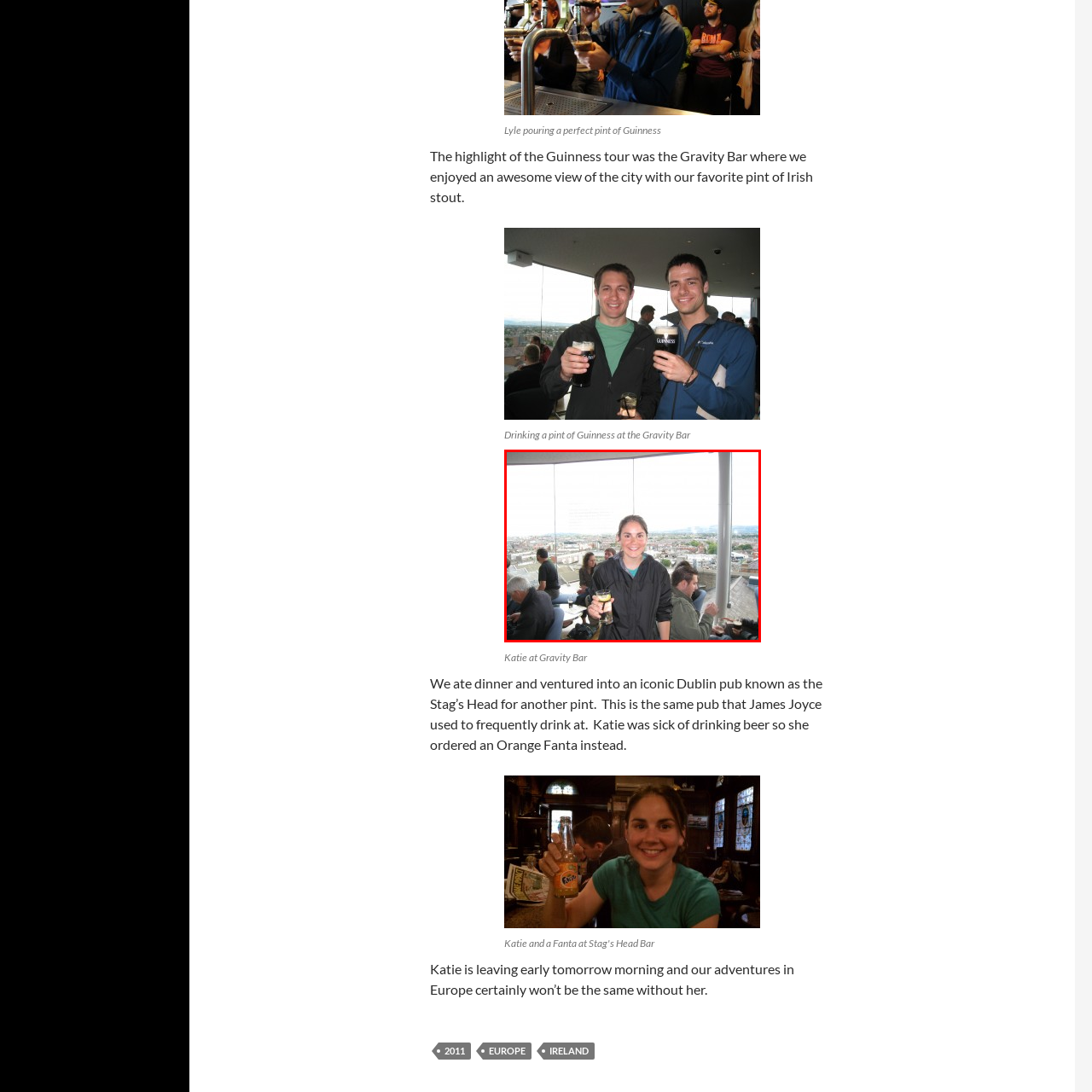What is the name of the bar where Katie is enjoying her drink?
Pay attention to the image surrounded by the red bounding box and answer the question in detail based on the image.

The caption explicitly states that the image captures Katie at the Gravity Bar, which is a highlight of the Guinness tour. This suggests that the Gravity Bar is a specific location within the Guinness brewery where visitors can enjoy drinks and take in the views of Dublin.